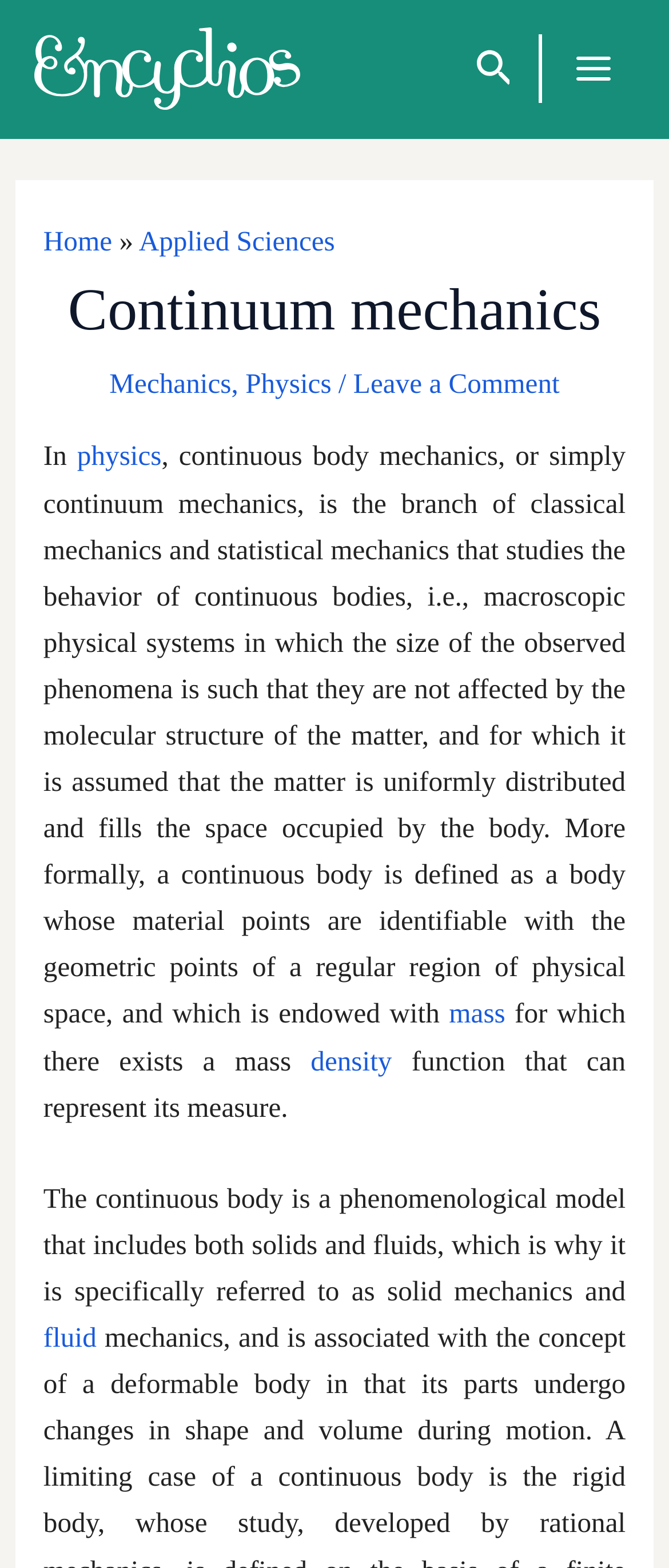Identify and provide the bounding box coordinates of the UI element described: "Applied Sciences". The coordinates should be formatted as [left, top, right, bottom], with each number being a float between 0 and 1.

[0.207, 0.143, 0.501, 0.164]